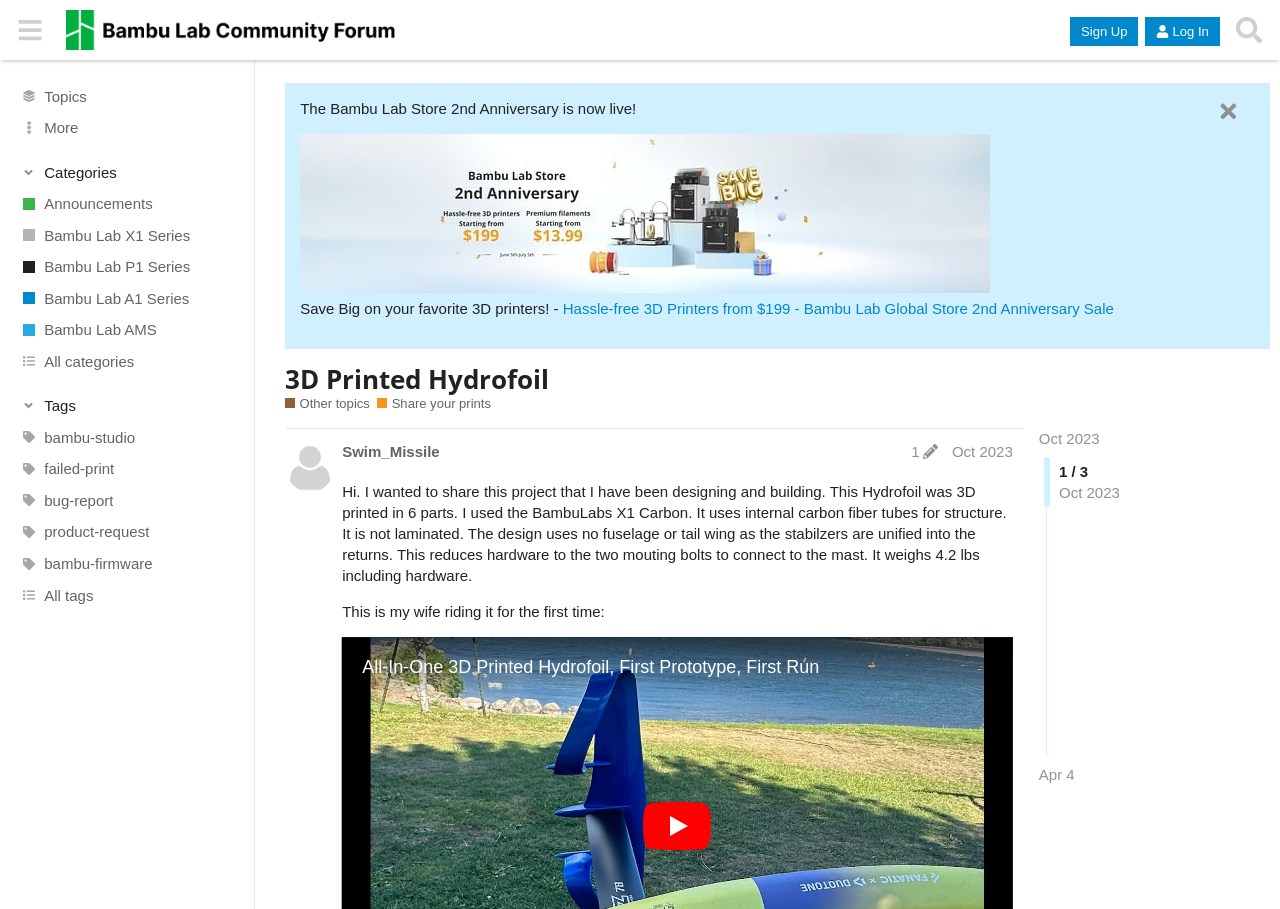Pinpoint the bounding box coordinates of the element to be clicked to execute the instruction: "View the '3D Printed Hydrofoil' post".

[0.223, 0.4, 0.915, 0.435]